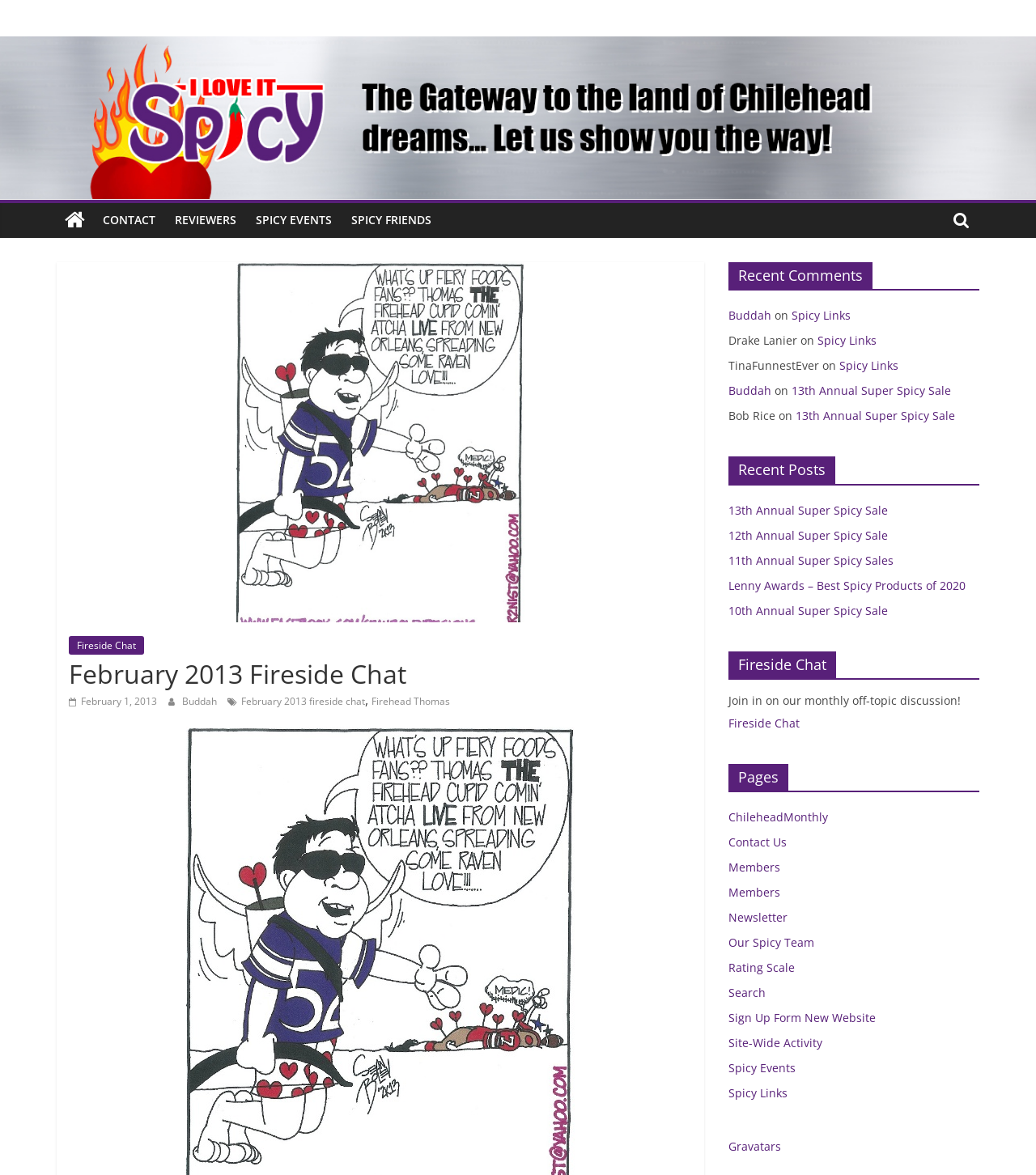What is the name of the website?
Please give a detailed and elaborate answer to the question.

The name of the website can be found at the top of the webpage, where it says 'I Love It Spicy!' in a prominent font.